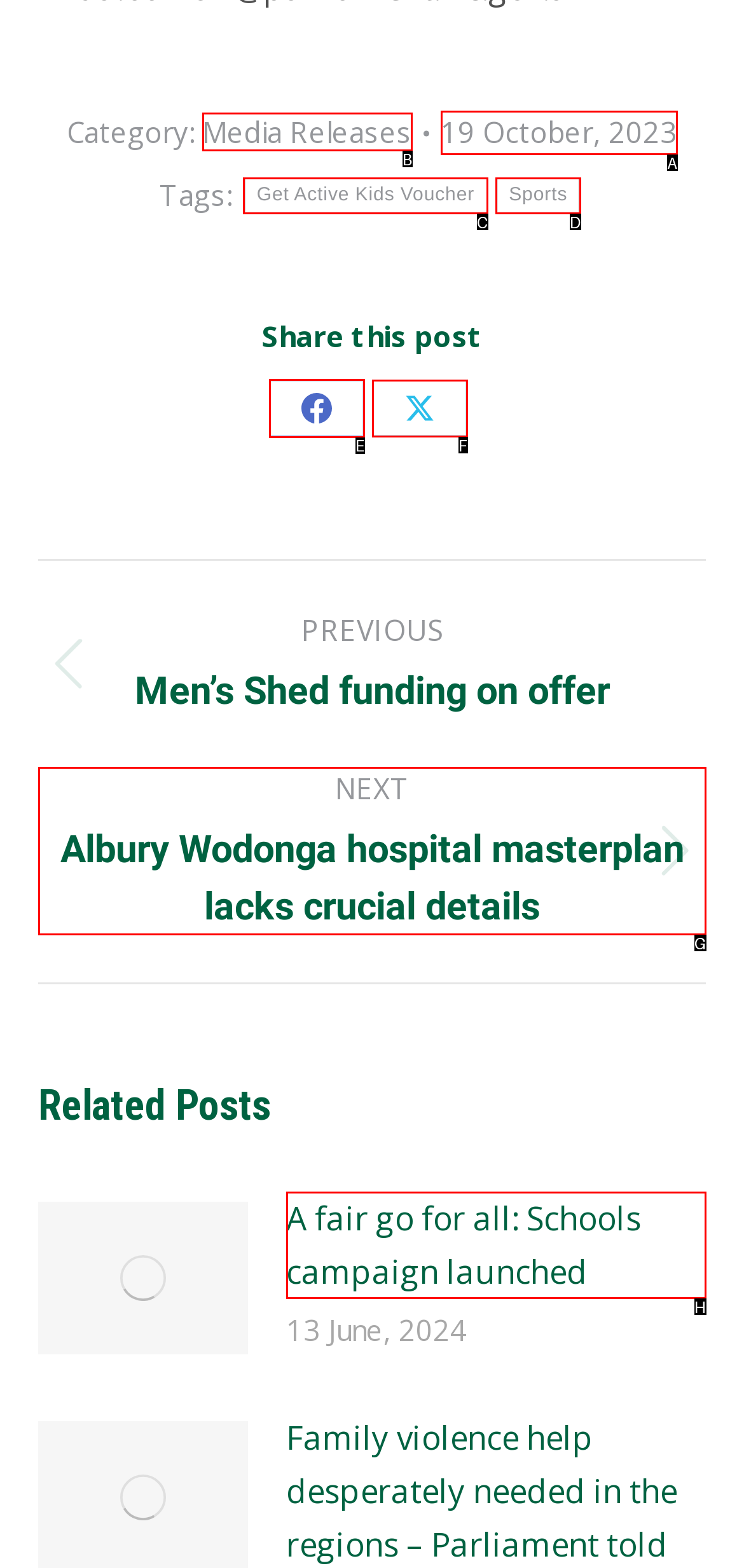Tell me which letter corresponds to the UI element that will allow you to Share on Facebook. Answer with the letter directly.

E